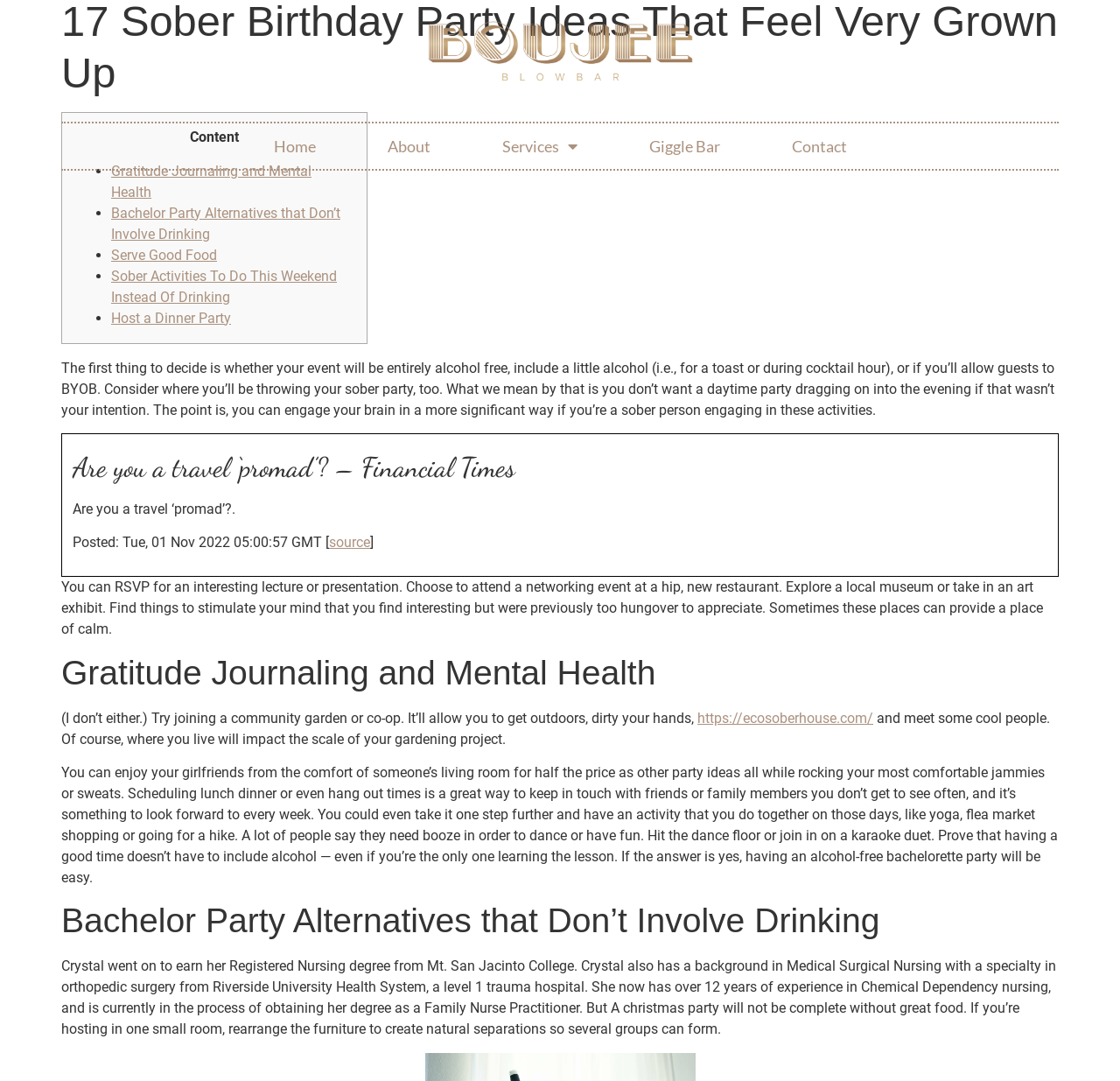Refer to the image and provide an in-depth answer to the question: 
What is a way to stimulate your mind instead of drinking?

Instead of drinking, one can stimulate their mind by attending a lecture or presentation, which can provide a sense of engagement and intellectual curiosity.